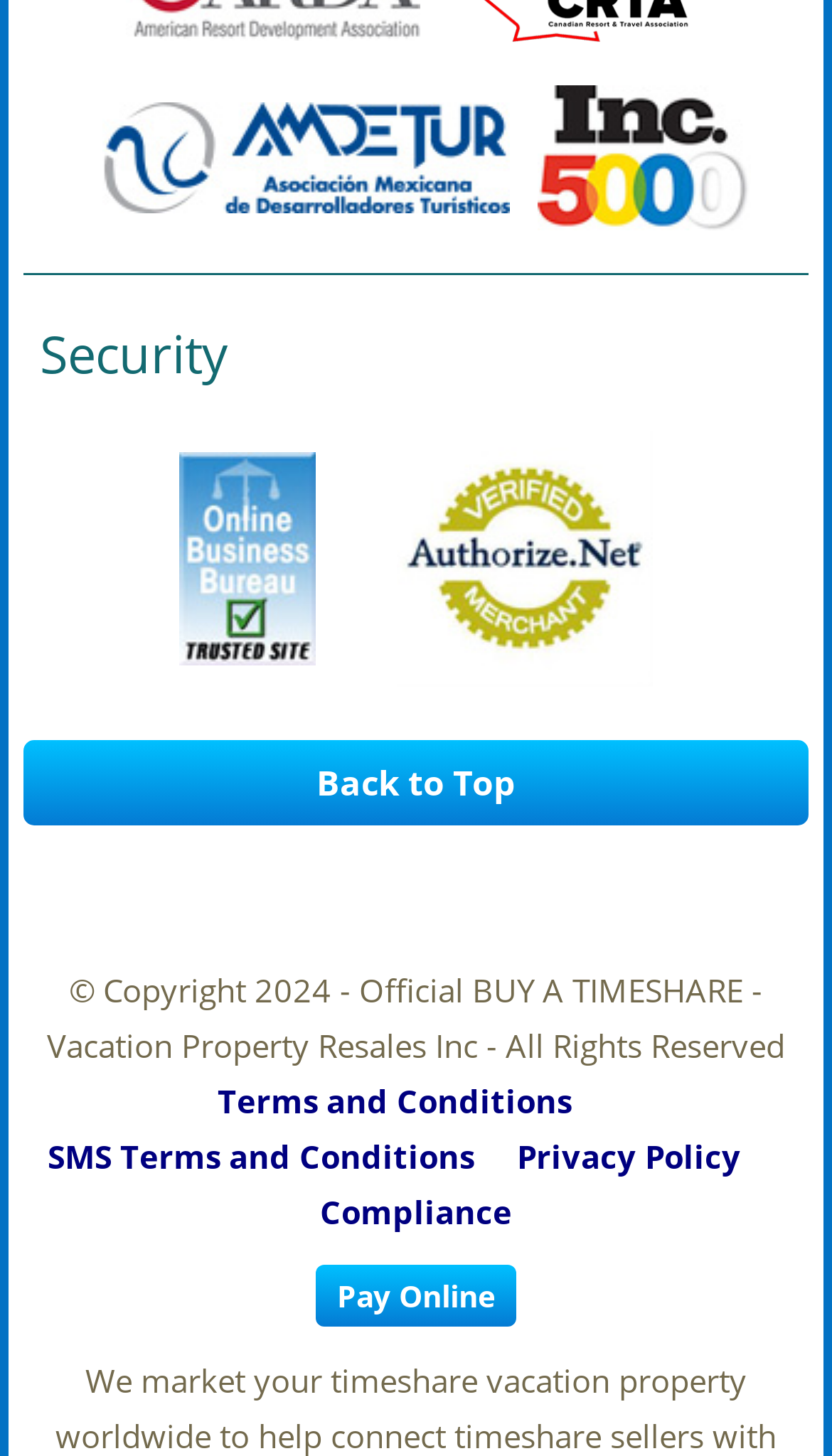Please mark the bounding box coordinates of the area that should be clicked to carry out the instruction: "View Terms and Conditions".

[0.261, 0.299, 0.738, 0.337]